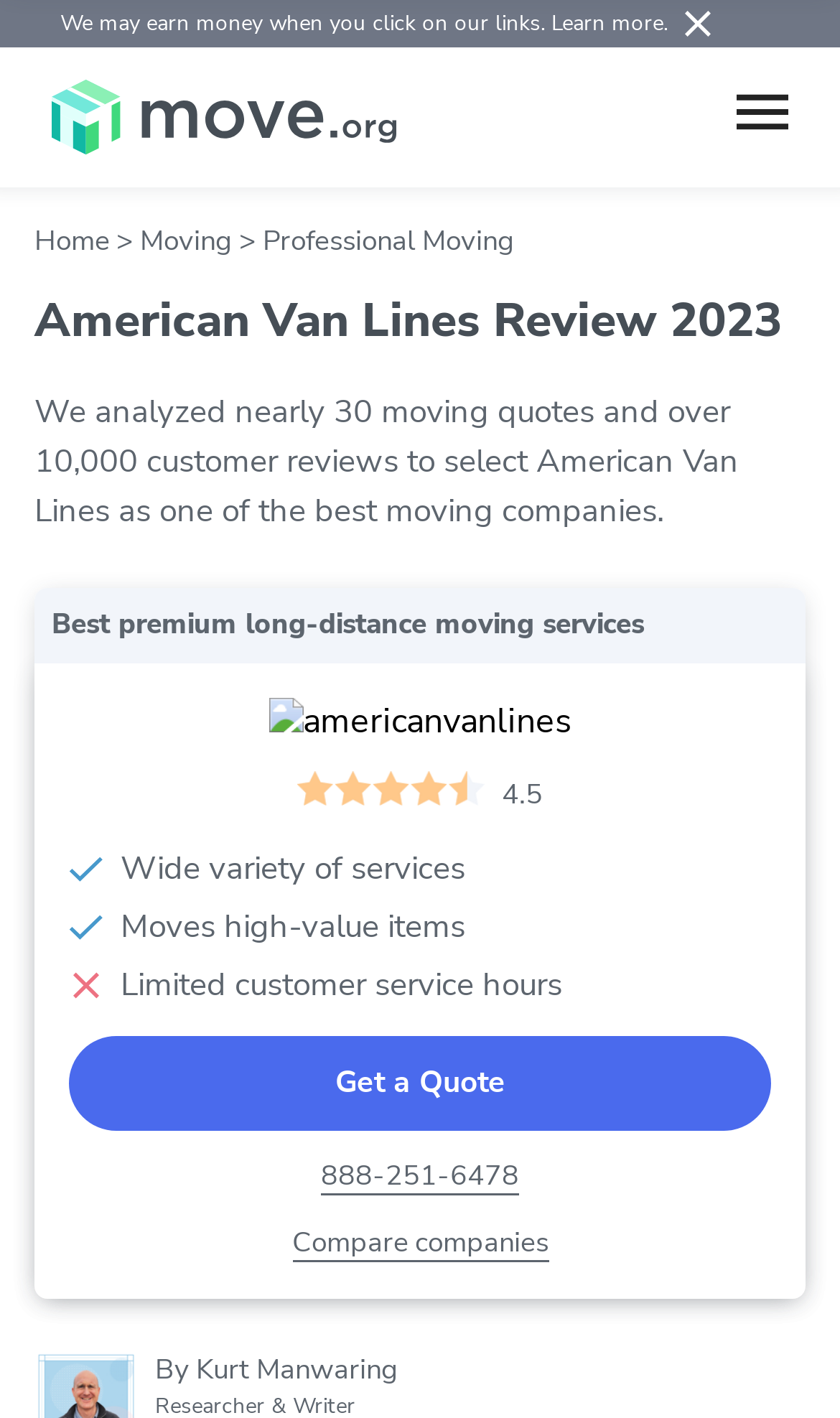Determine the bounding box coordinates of the element's region needed to click to follow the instruction: "Get a quote from American Van Lines". Provide these coordinates as four float numbers between 0 and 1, formatted as [left, top, right, bottom].

[0.082, 0.731, 0.918, 0.797]